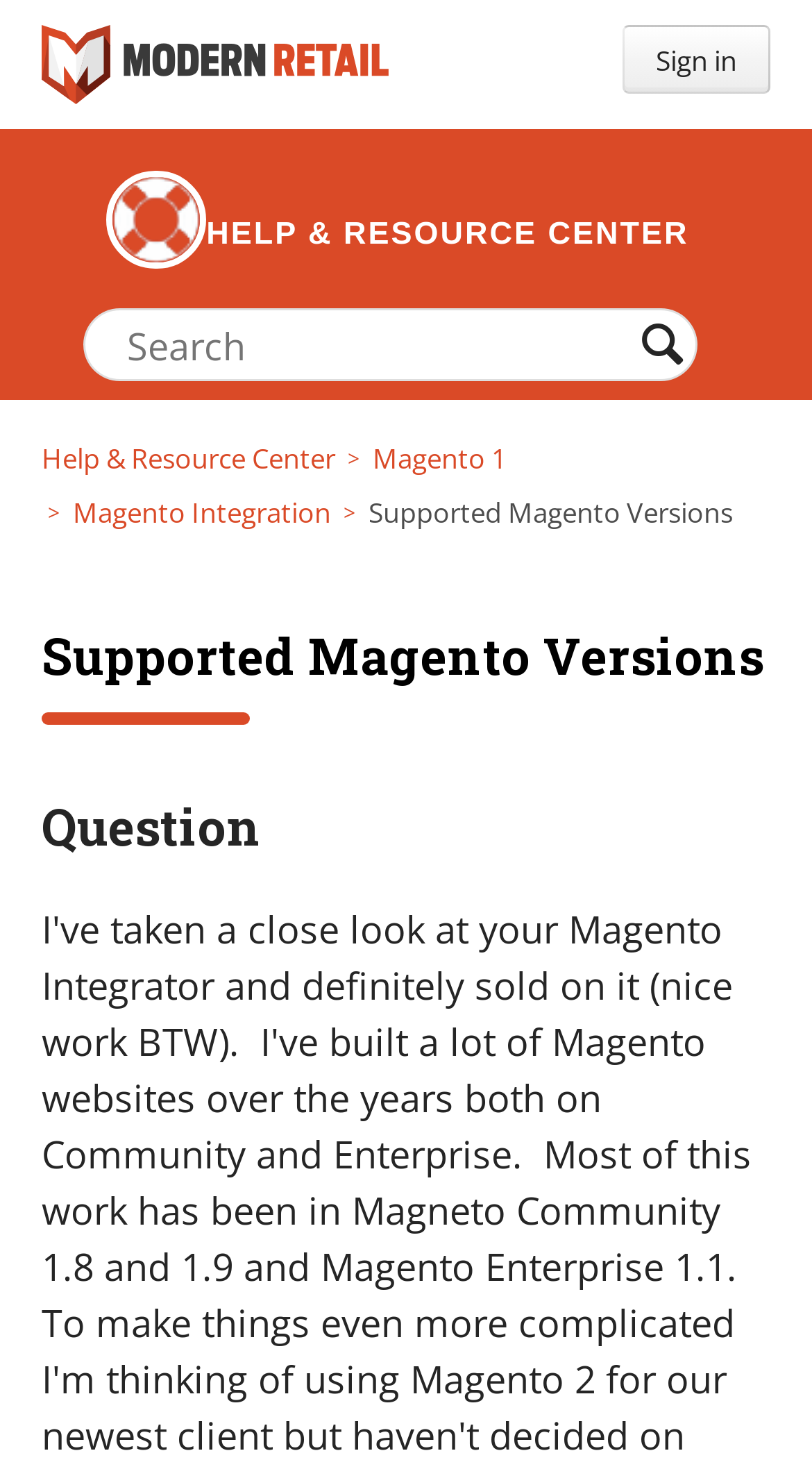Look at the image and give a detailed response to the following question: What is the purpose of the search box?

The search box is likely intended for users to search for specific resources or information within the Help & Resource Center, as it is located below the main heading and above the list of links and categories.